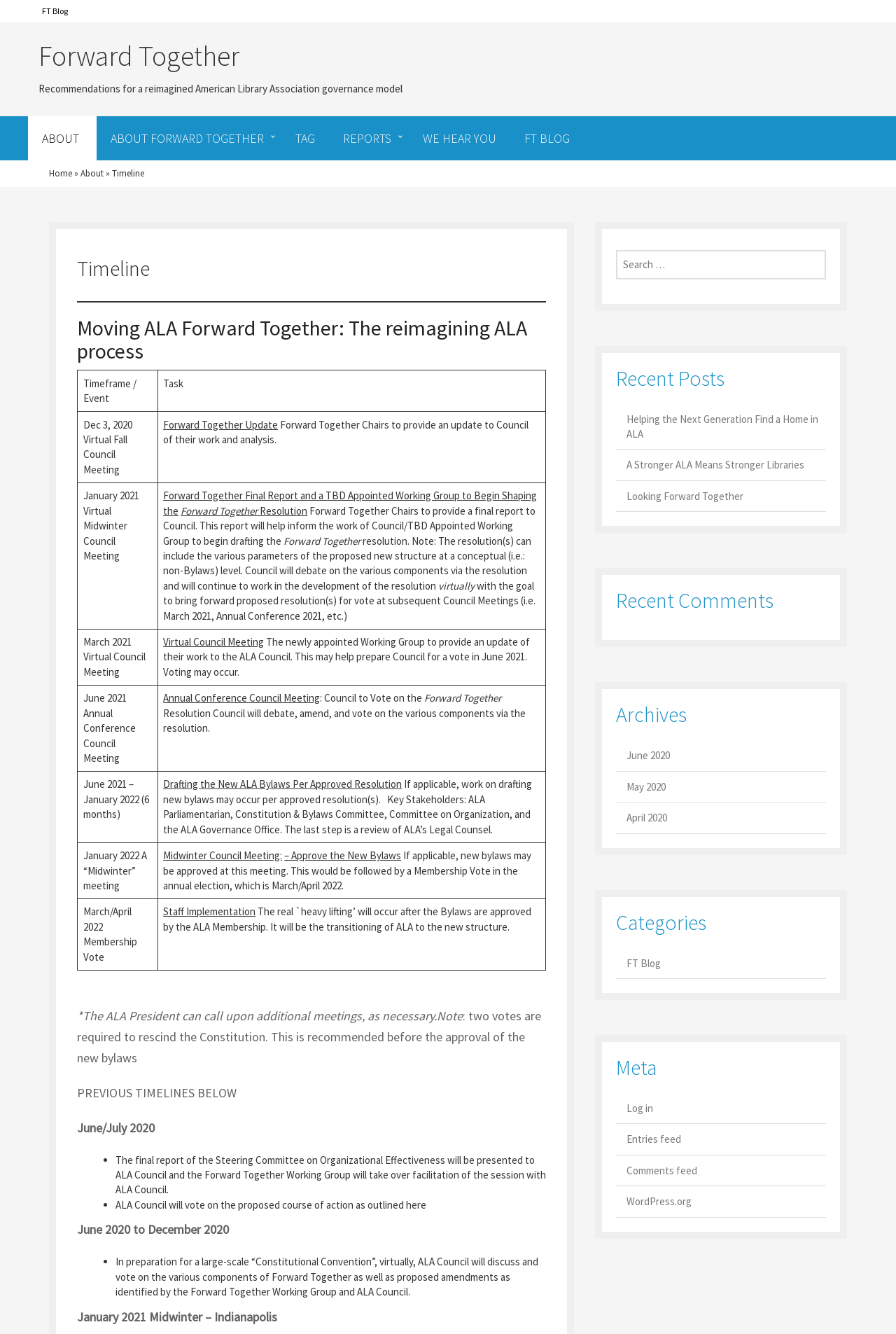Find the bounding box coordinates of the element to click in order to complete the given instruction: "Go to the FT Blog."

[0.688, 0.716, 0.922, 0.728]